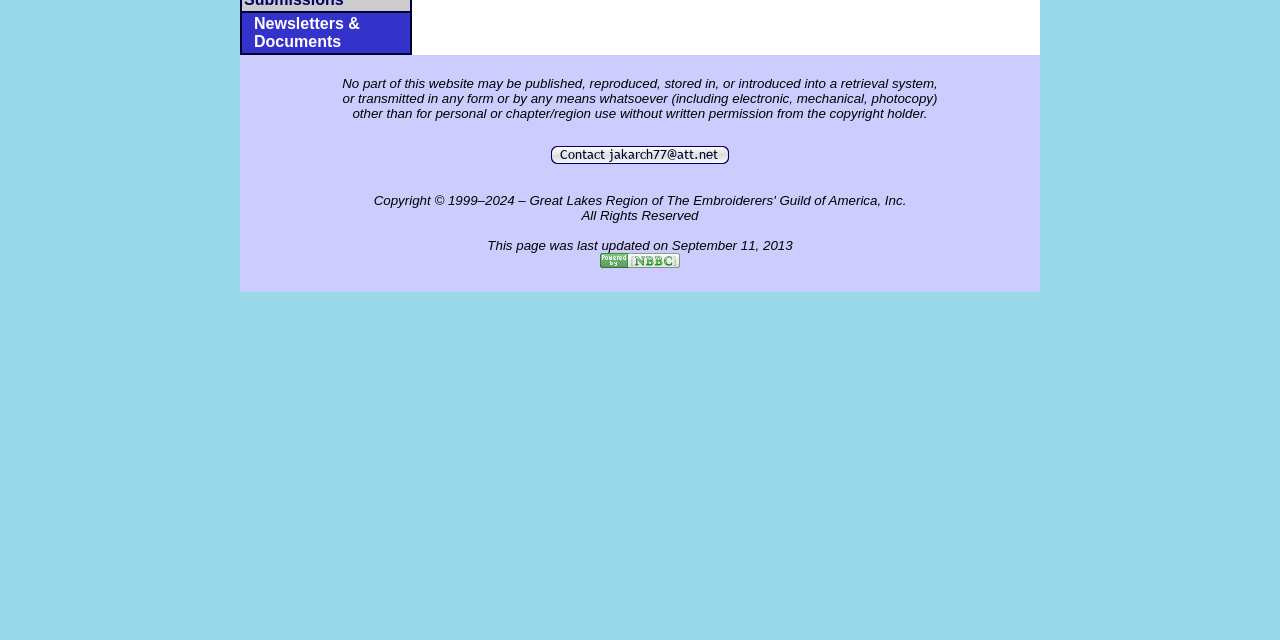Bounding box coordinates must be specified in the format (top-left x, top-left y, bottom-right x, bottom-right y). All values should be floating point numbers between 0 and 1. What are the bounding box coordinates of the UI element described as: Newsletters & Documents

[0.188, 0.018, 0.321, 0.084]